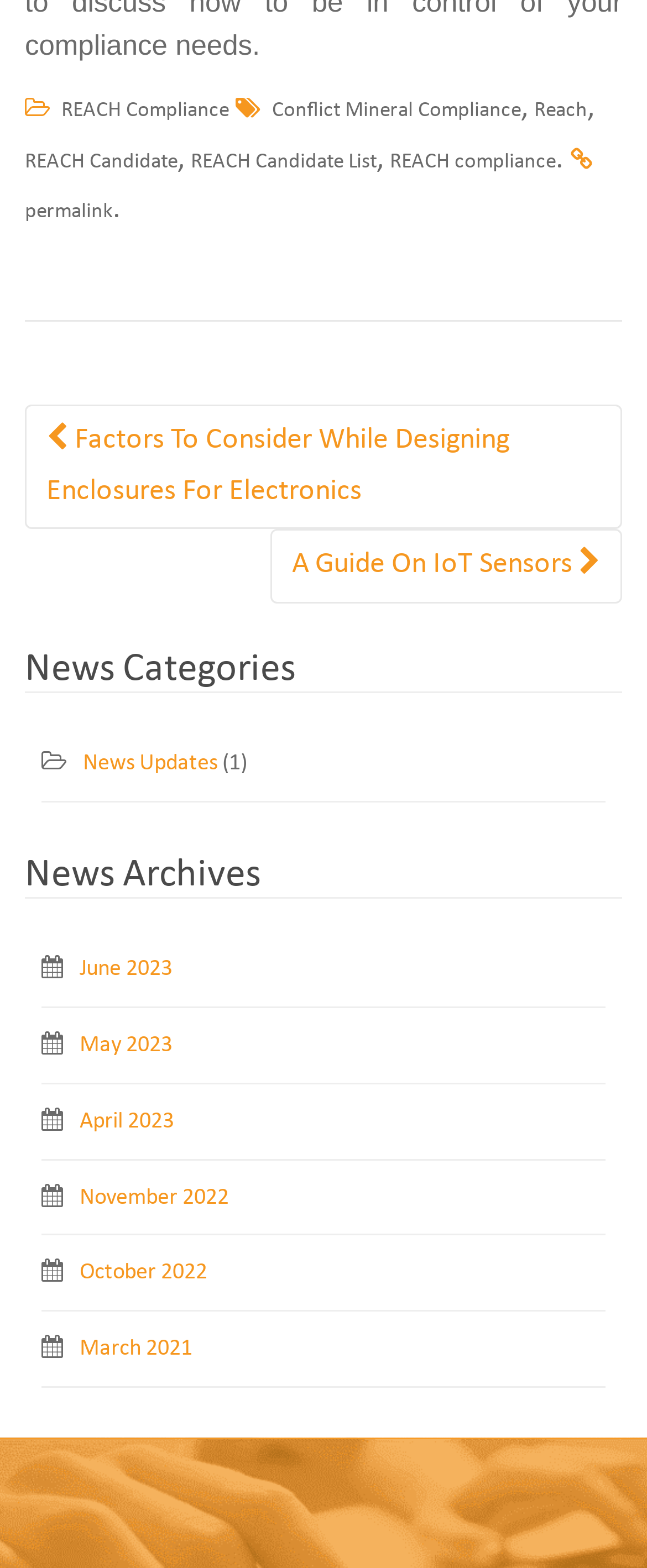Please identify the bounding box coordinates of the element I should click to complete this instruction: 'Read A Guide On IoT Sensors'. The coordinates should be given as four float numbers between 0 and 1, like this: [left, top, right, bottom].

[0.418, 0.337, 0.962, 0.385]